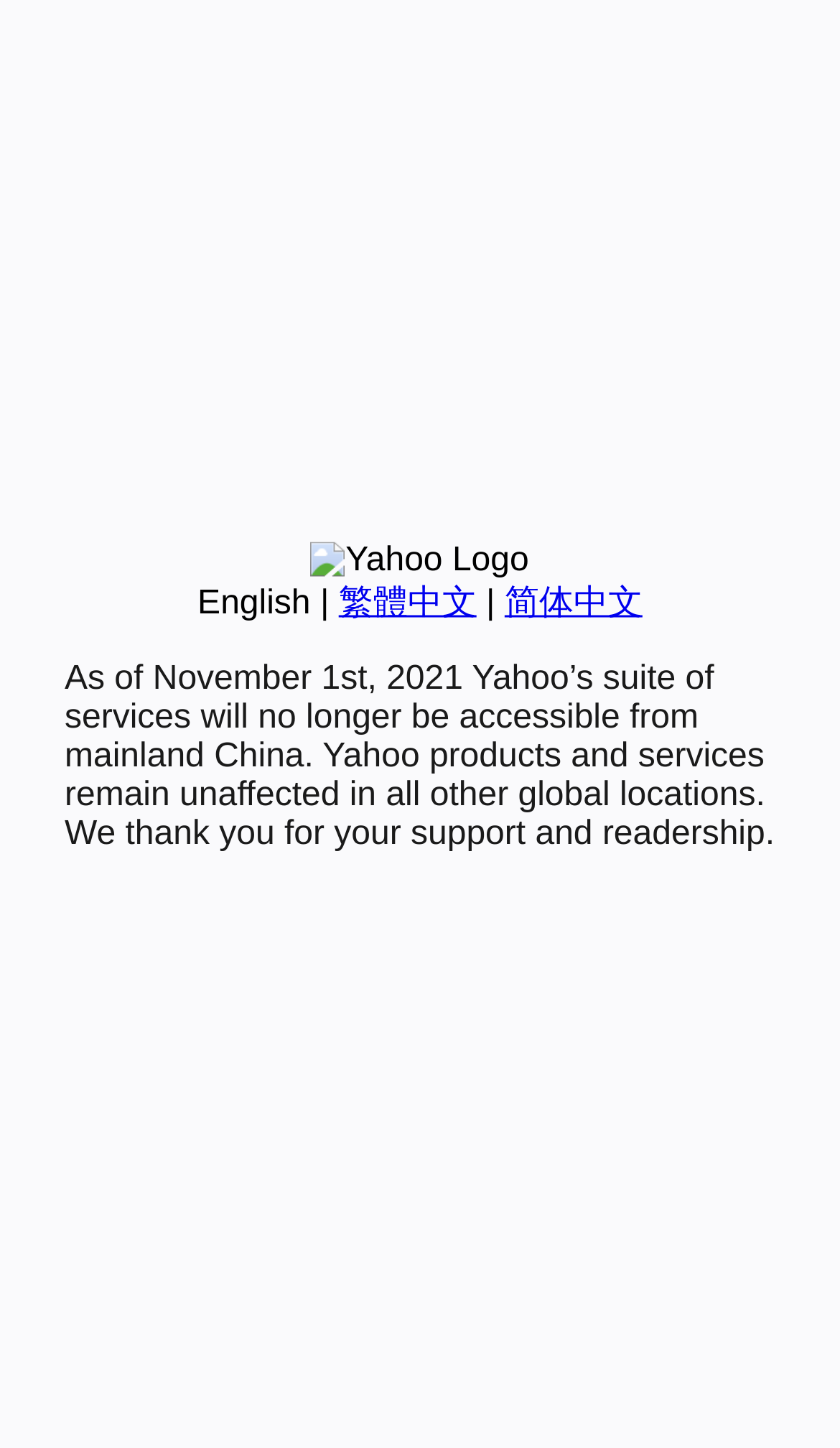Identify the bounding box of the UI component described as: "简体中文".

[0.601, 0.404, 0.765, 0.429]